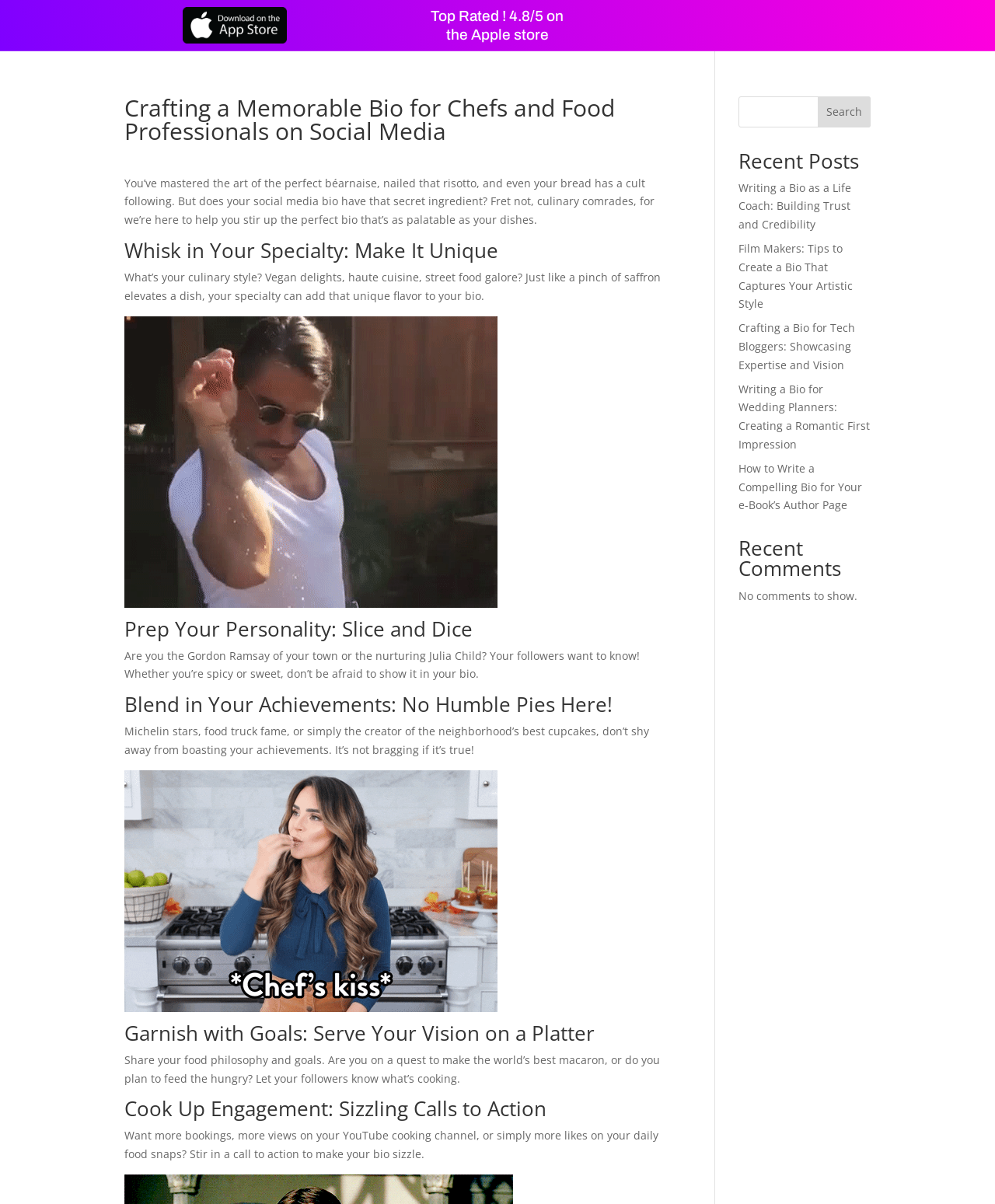What is the rating of the app on the Apple store?
Please provide a comprehensive answer based on the information in the image.

The rating is mentioned in the StaticText element 'Top Rated! 4.8/5 on the Apple store' which is located at the top of the webpage.